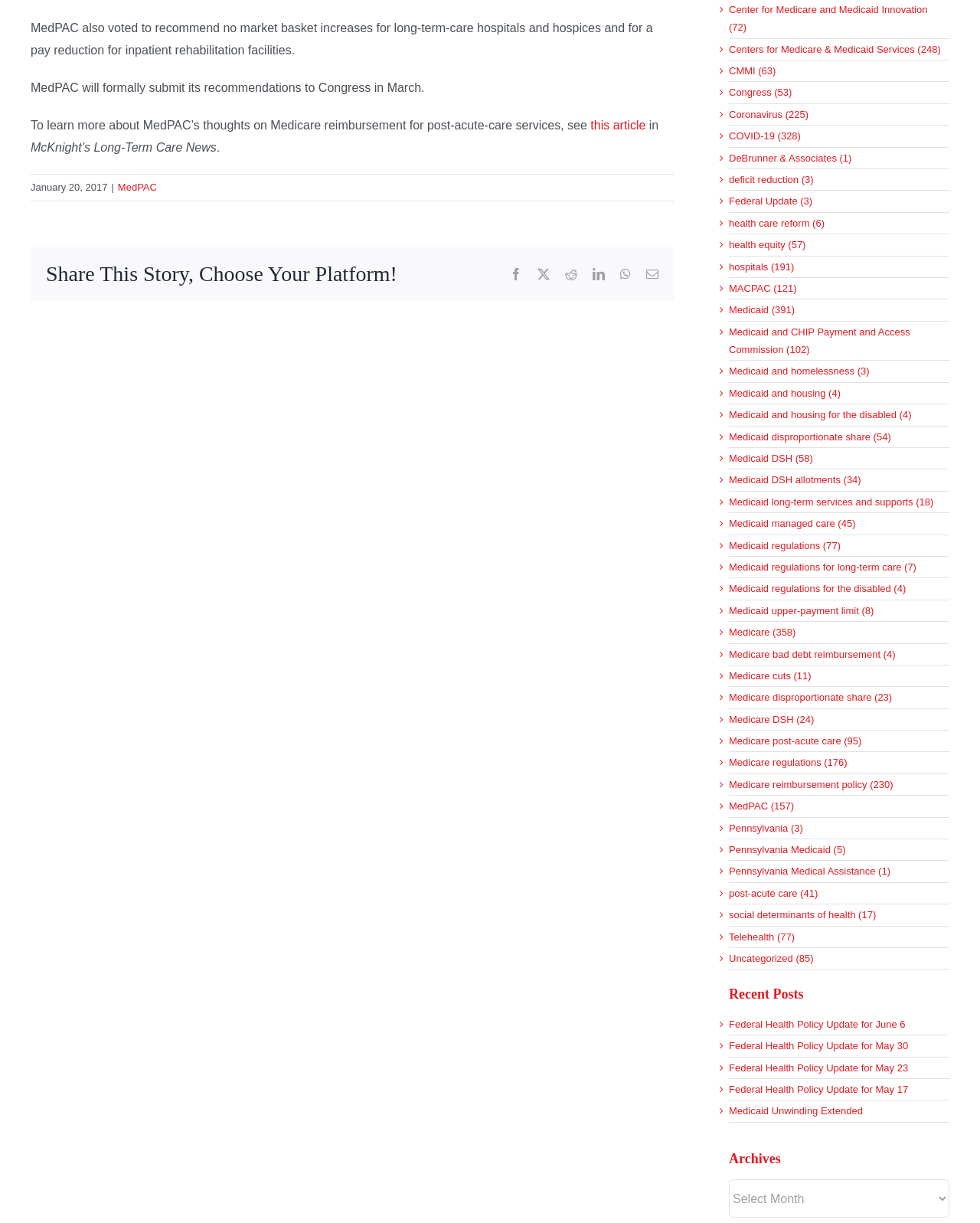Given the description: "Go to Top", determine the bounding box coordinates of the UI element. The coordinates should be formatted as four float numbers between 0 and 1, [left, top, right, bottom].

[0.904, 0.379, 0.941, 0.401]